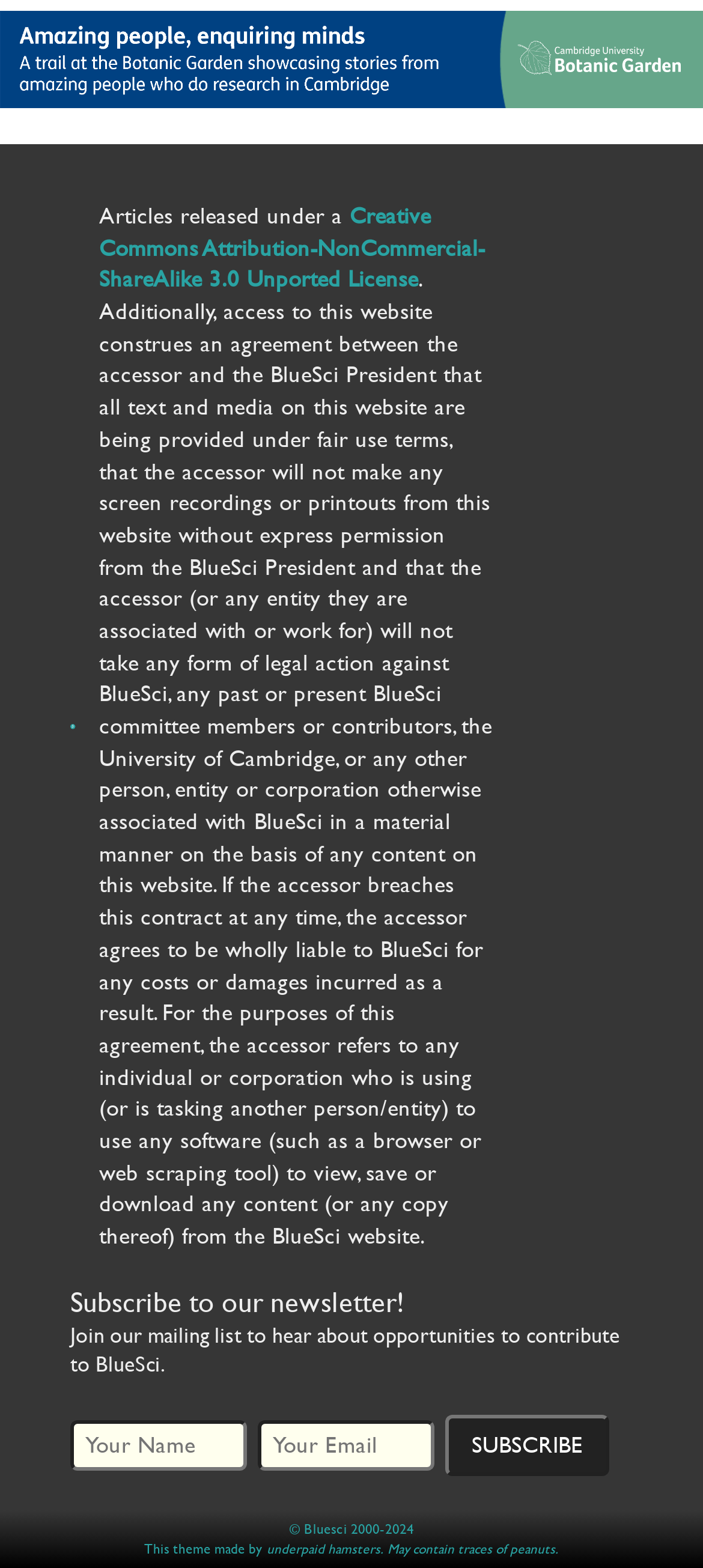What is the purpose of the website?
Can you offer a detailed and complete answer to this question?

I found this information by looking at the text 'Articles released under a...' and the text 'Join our mailing list to hear about opportunities to contribute to BlueSci.' which suggests that the website is used to provide articles and opportunities to contribute to BlueSci.